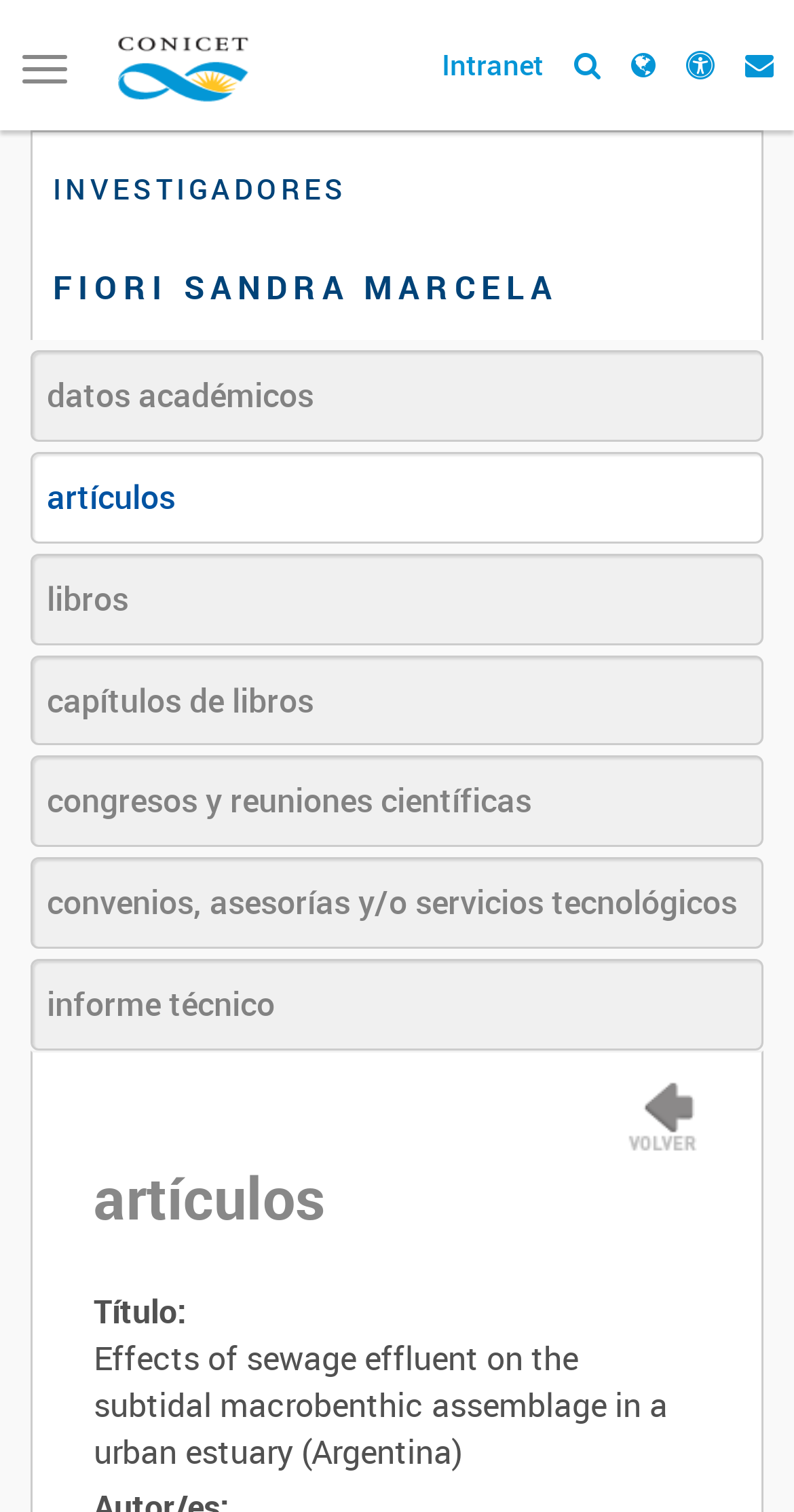Please identify the bounding box coordinates of where to click in order to follow the instruction: "View the 'Cartilage Surface Piercing' post".

None